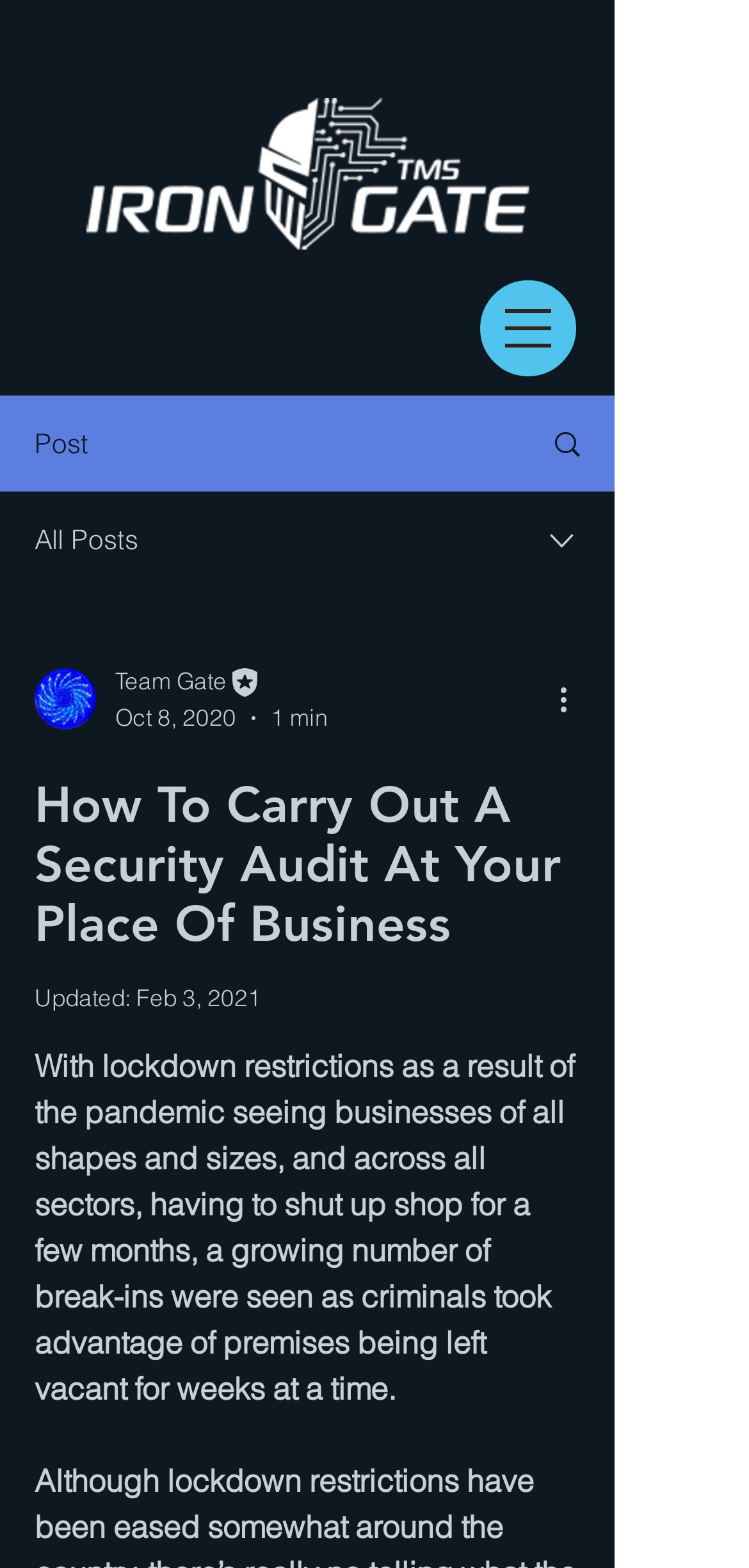Generate the main heading text from the webpage.

How To Carry Out A Security Audit At Your Place Of Business